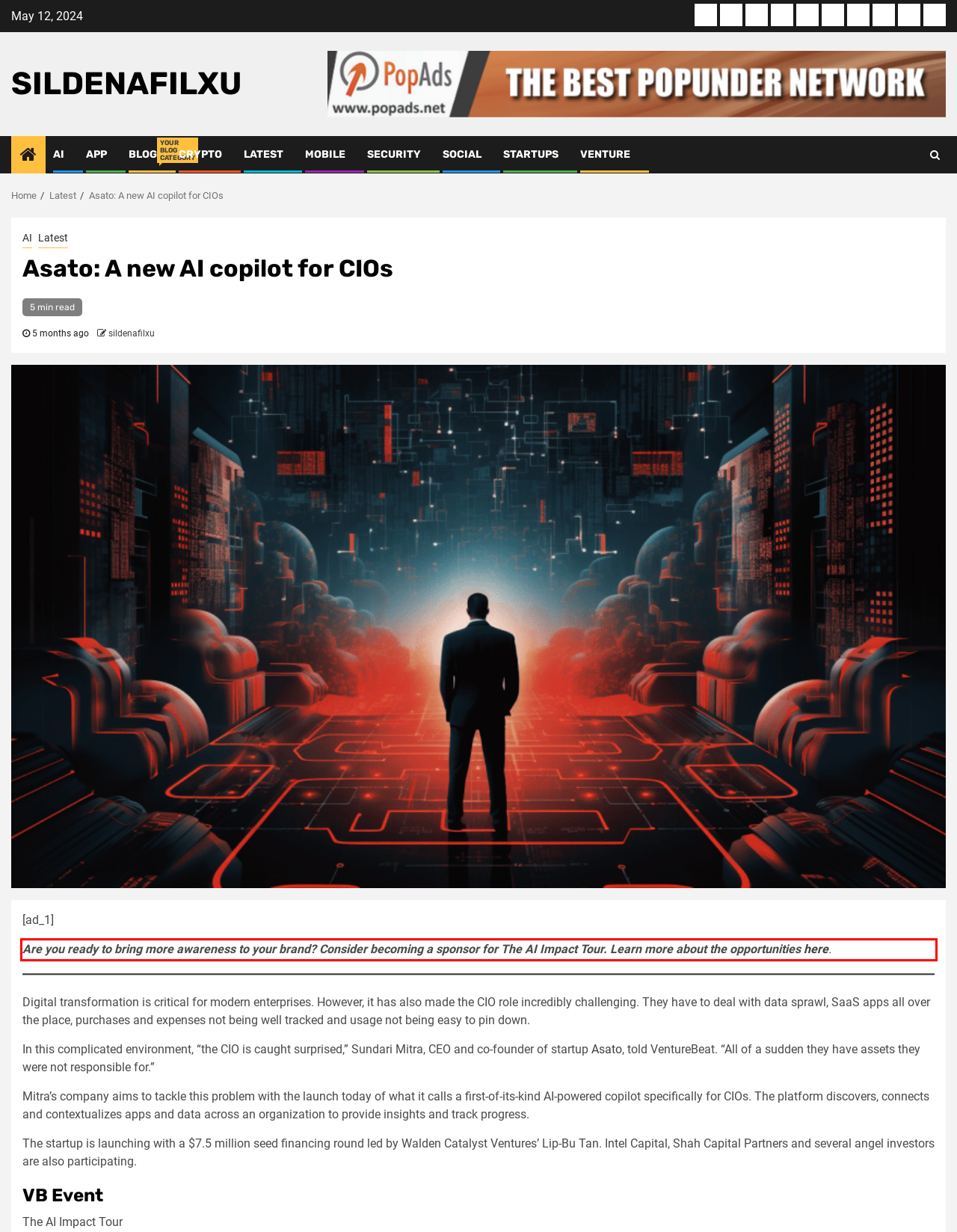Using the provided webpage screenshot, identify and read the text within the red rectangle bounding box.

Are you ready to bring more awareness to your brand? Consider becoming a sponsor for The AI Impact Tour. Learn more about the opportunities here.